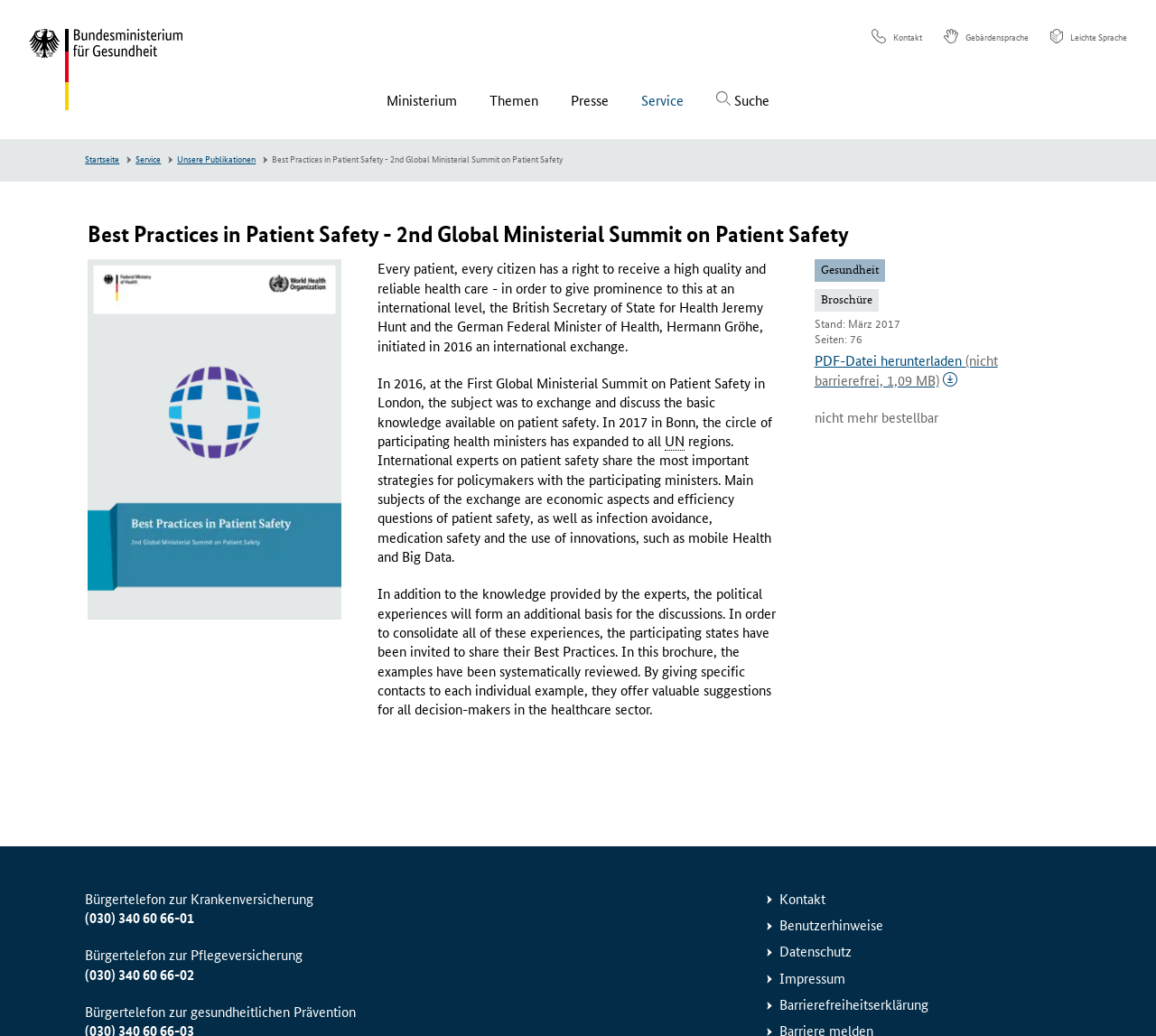Please answer the following question using a single word or phrase: 
What is the topic of the article on this webpage?

Patient Safety